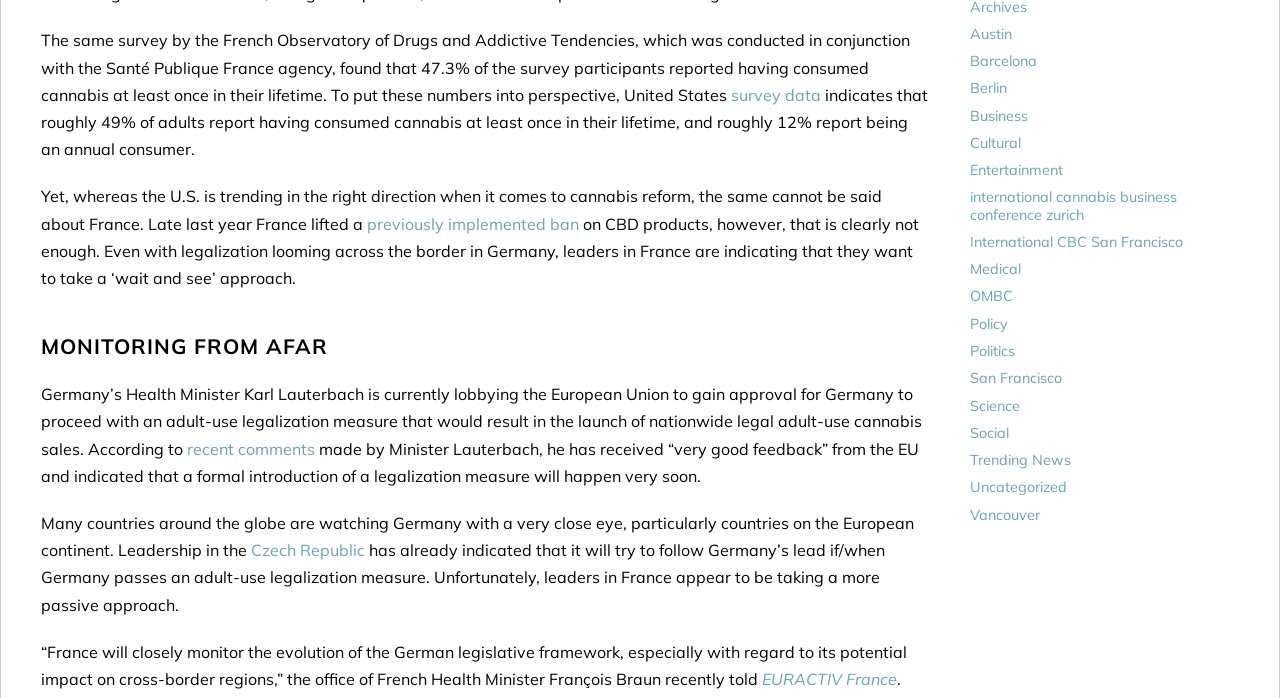Which country is following Germany's lead on cannabis legalization?
Based on the image, respond with a single word or phrase.

Czech Republic